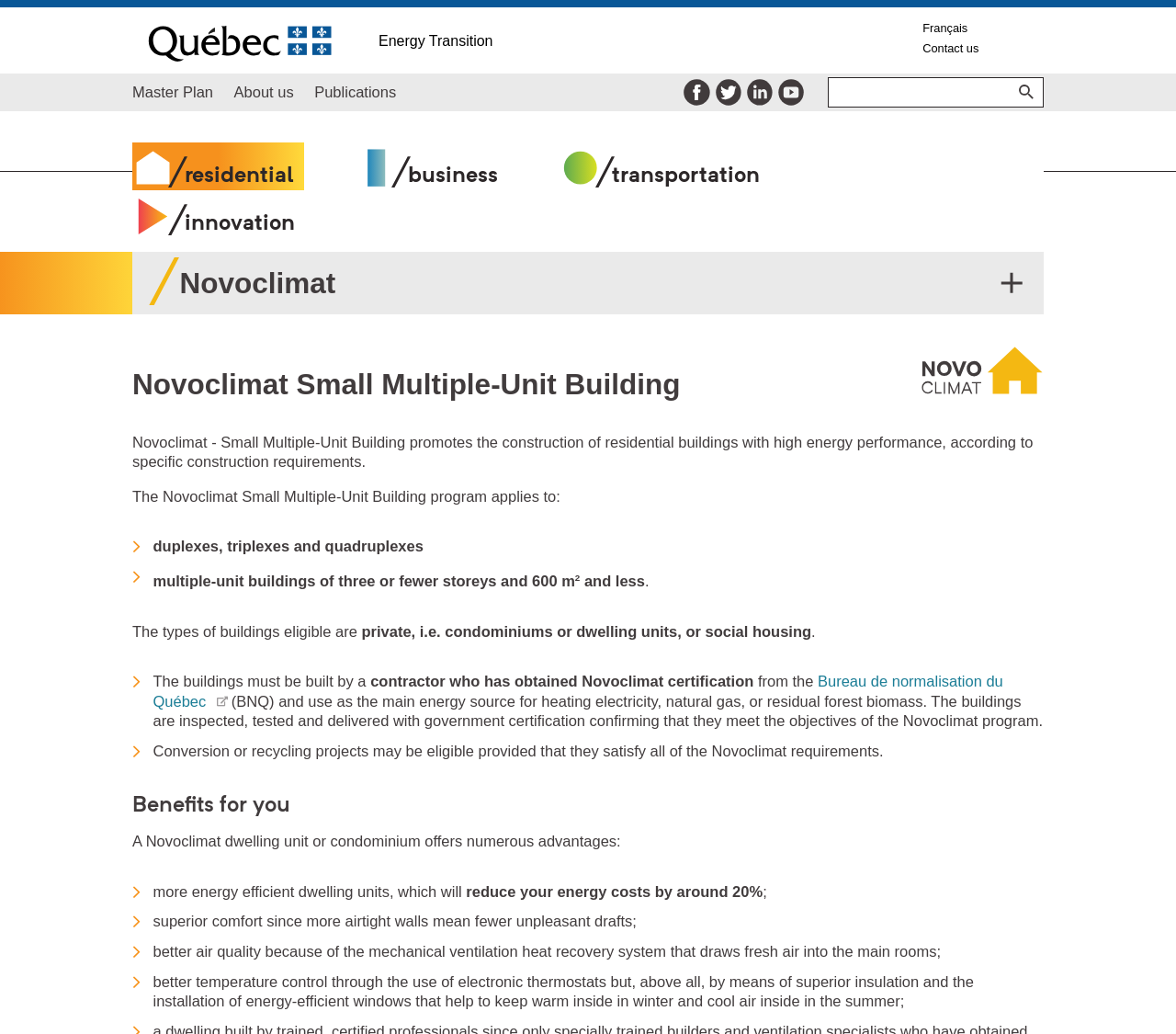Summarize the webpage in an elaborate manner.

The webpage is about the Novoclimat Small Multiple-Unit Buildings Program, which promotes the construction of residential buildings with high energy performance. At the top left corner, there is a logo of the Government of Québec. Below it, there are links to "Energy Transition" and "Français" on the top right corner, and "Contact us" next to it. 

A header section follows, containing links to "Master Plan", "About us", "Publications", and social media platforms like Facebook, Twitter, LinkedIn, and Youtube. A search box is located on the right side of the header section.

Below the header section, there are links to "Home", "Residential", "Programs", and "Novoclimat". A heading "Novoclimat" is displayed, accompanied by an image. A paragraph of text explains that the Novoclimat program applies to duplexes, triplexes, and quadruplexes, as well as multiple-unit buildings of three or fewer storeys and 600 m² or less.

The webpage then describes the benefits of the Novoclimat program, including more energy-efficient dwelling units, superior comfort, better air quality, and better temperature control. The text also mentions that the buildings must be built by a contractor who has obtained Novoclimat certification from the Bureau de normalisation du Québec (BNQ) and use electricity, natural gas, or residual forest biomass as the main energy source for heating.